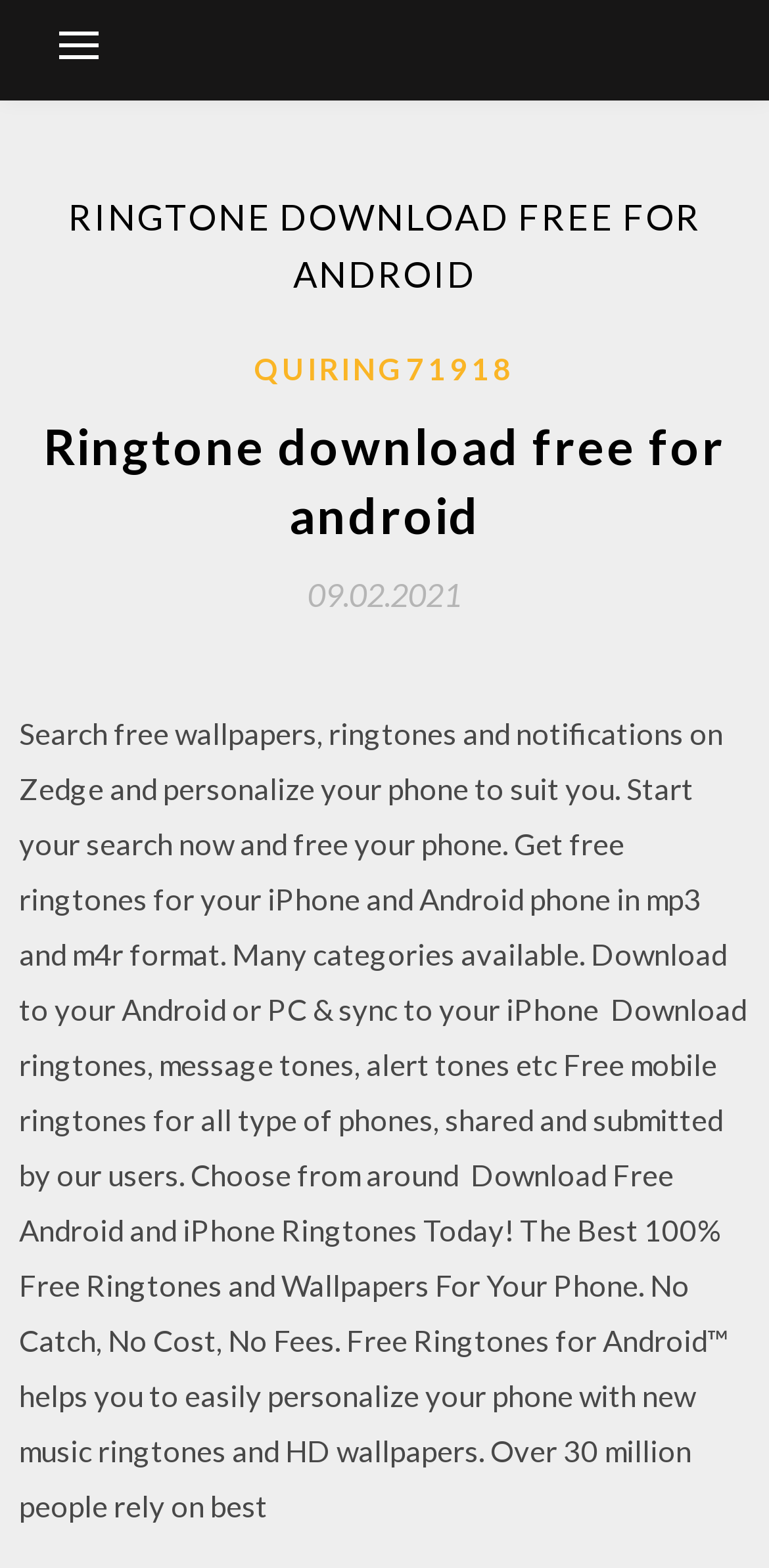Based on the visual content of the image, answer the question thoroughly: How many people rely on this website?

The static text on the website mentions that 'Over 30 million people rely on best', which indicates that this is the number of people who rely on this website or its services.